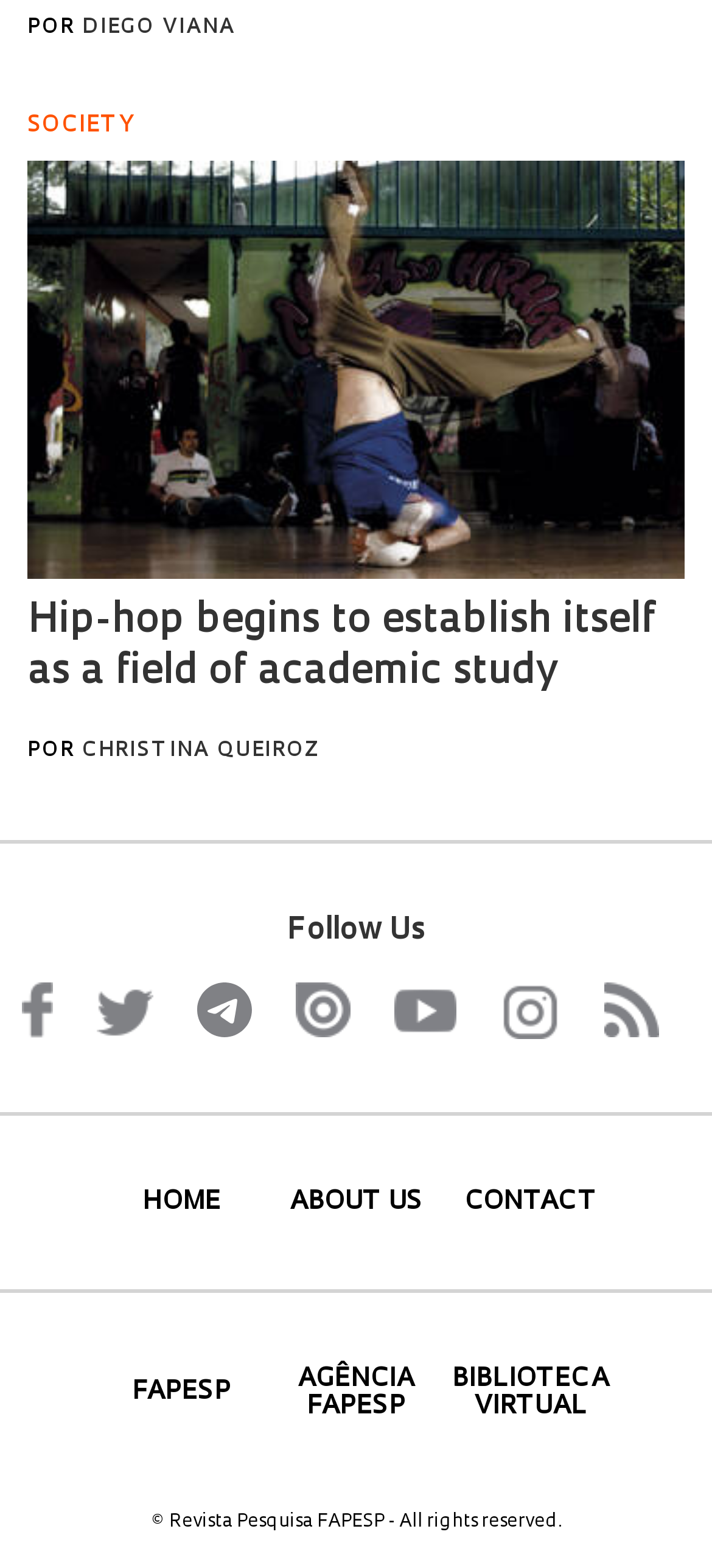Identify the bounding box for the given UI element using the description provided. Coordinates should be in the format (top-left x, top-left y, bottom-right x, bottom-right y) and must be between 0 and 1. Here is the description: title="Facebook"

[0.031, 0.626, 0.074, 0.662]